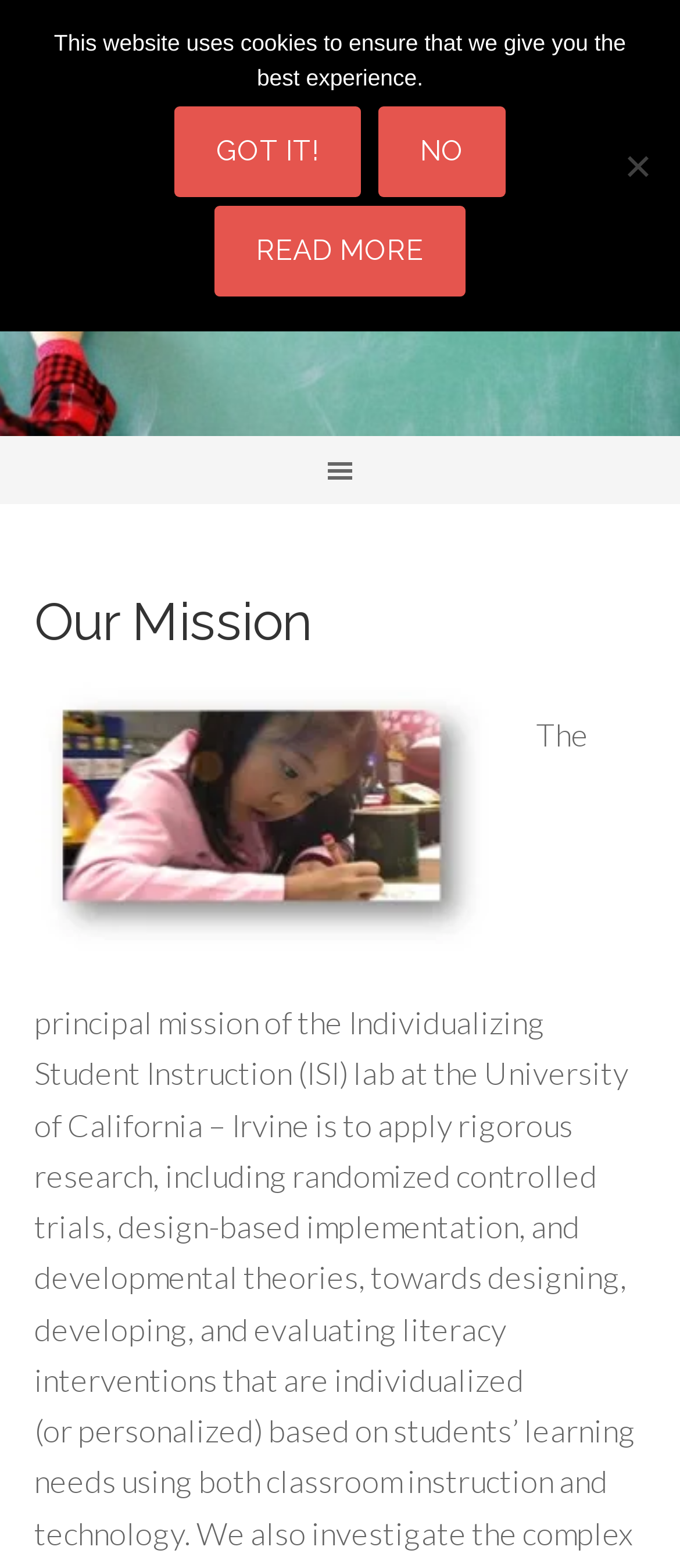Answer the following in one word or a short phrase: 
What is the text of the header in the navigation section?

Our Mission